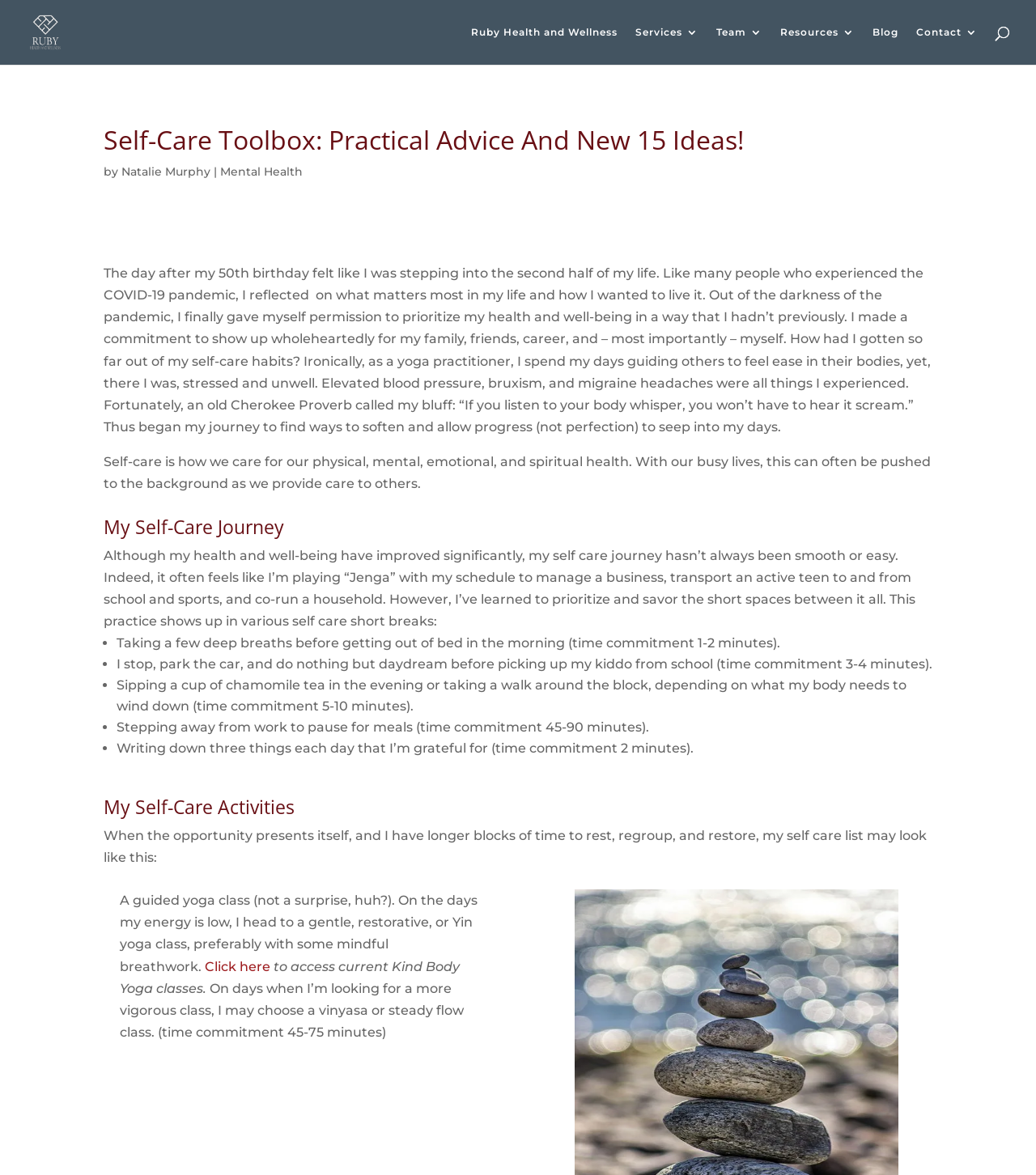Give the bounding box coordinates for the element described as: "Team".

[0.691, 0.023, 0.736, 0.055]